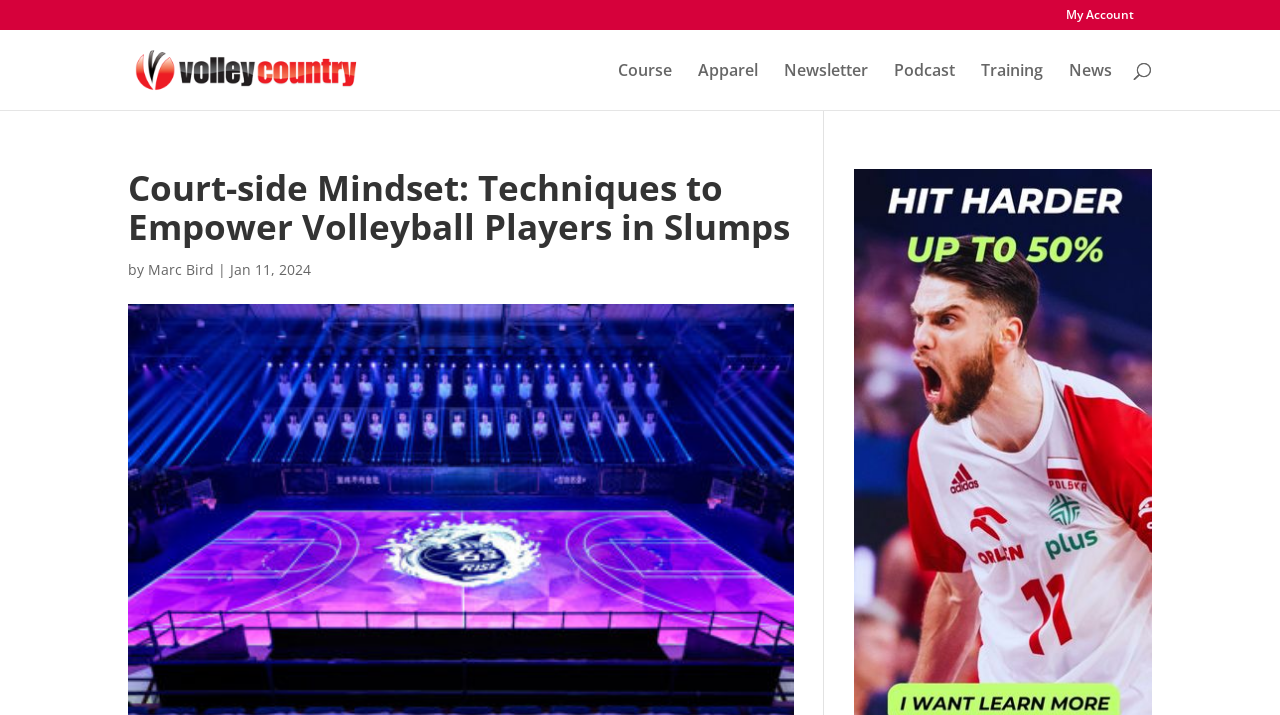What is the author of the current article?
Refer to the image and provide a one-word or short phrase answer.

Marc Bird